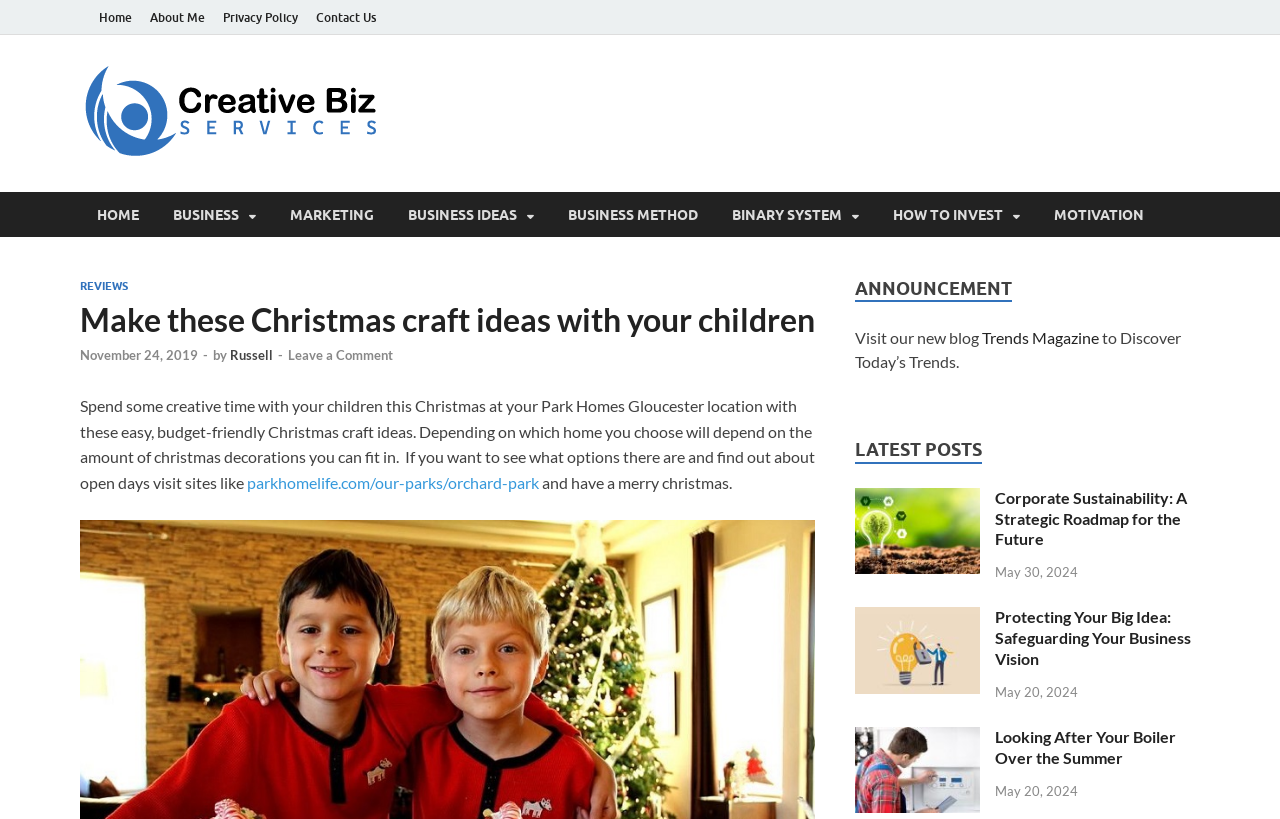What is the context of the mention of 'Park Homes Gloucester'?
Provide a detailed and well-explained answer to the question.

The mention of 'Park Homes Gloucester' is in the context of discussing Christmas decorations, as the webpage suggests that the amount of Christmas decorations one can fit in depends on the type of home chosen at Park Homes Gloucester.